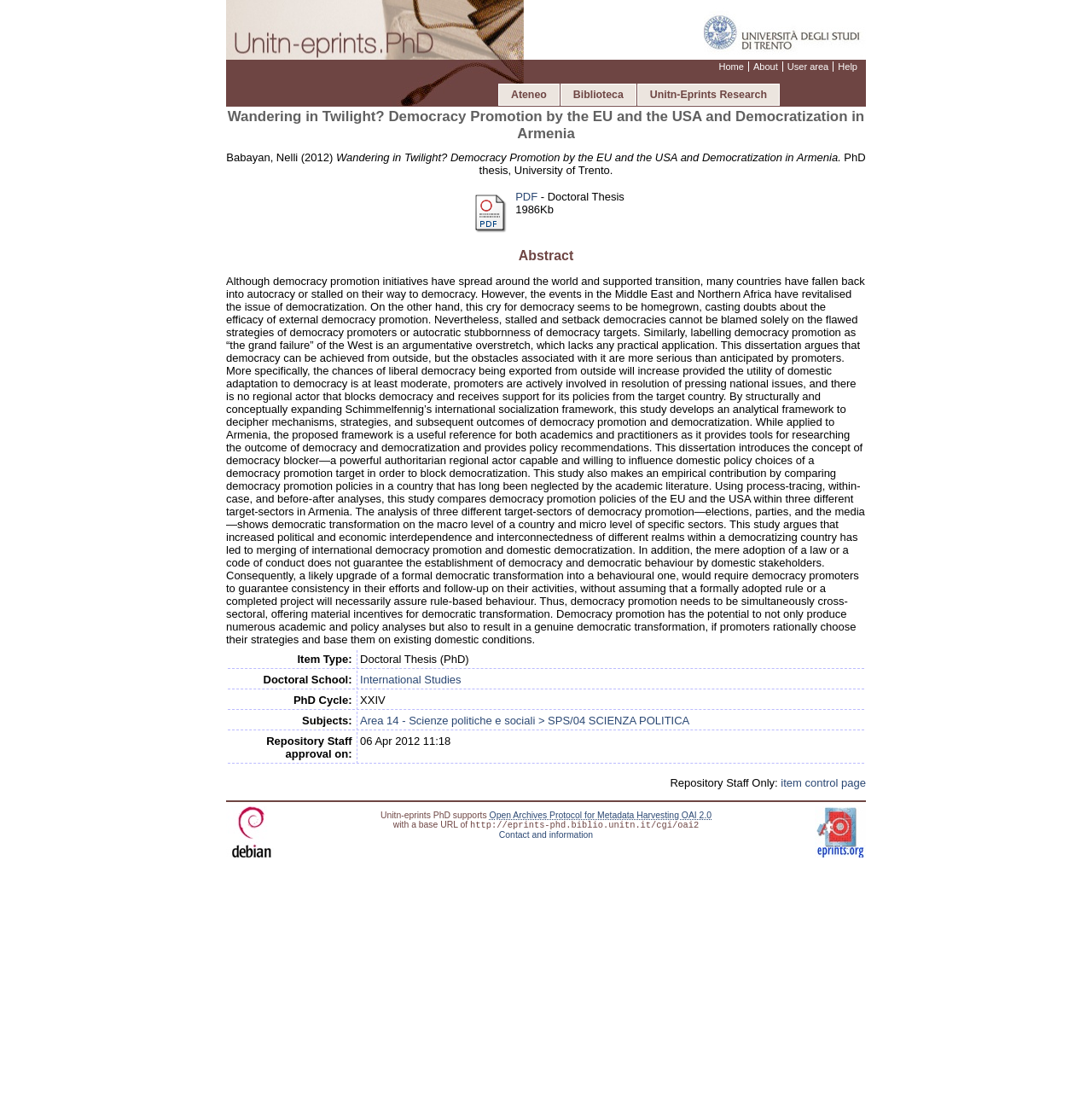Use a single word or phrase to respond to the question:
What is the URL for metadata harvesting?

http://eprints-phd.biblio.unitn.it/cgi/oai2